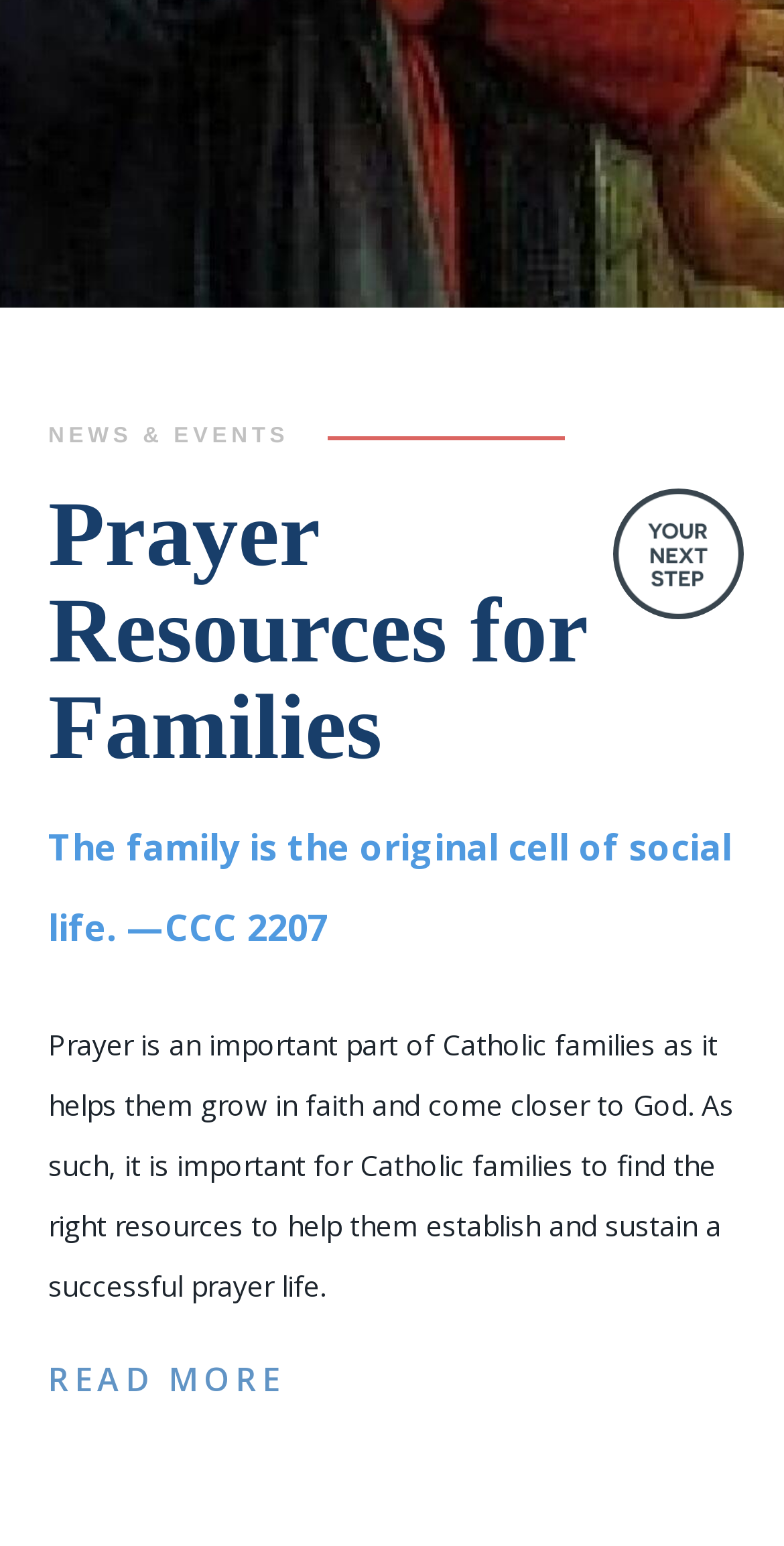Determine the bounding box coordinates for the UI element described. Format the coordinates as (top-left x, top-left y, bottom-right x, bottom-right y) and ensure all values are between 0 and 1. Element description: The Liturgy

[0.082, 0.026, 0.918, 0.083]